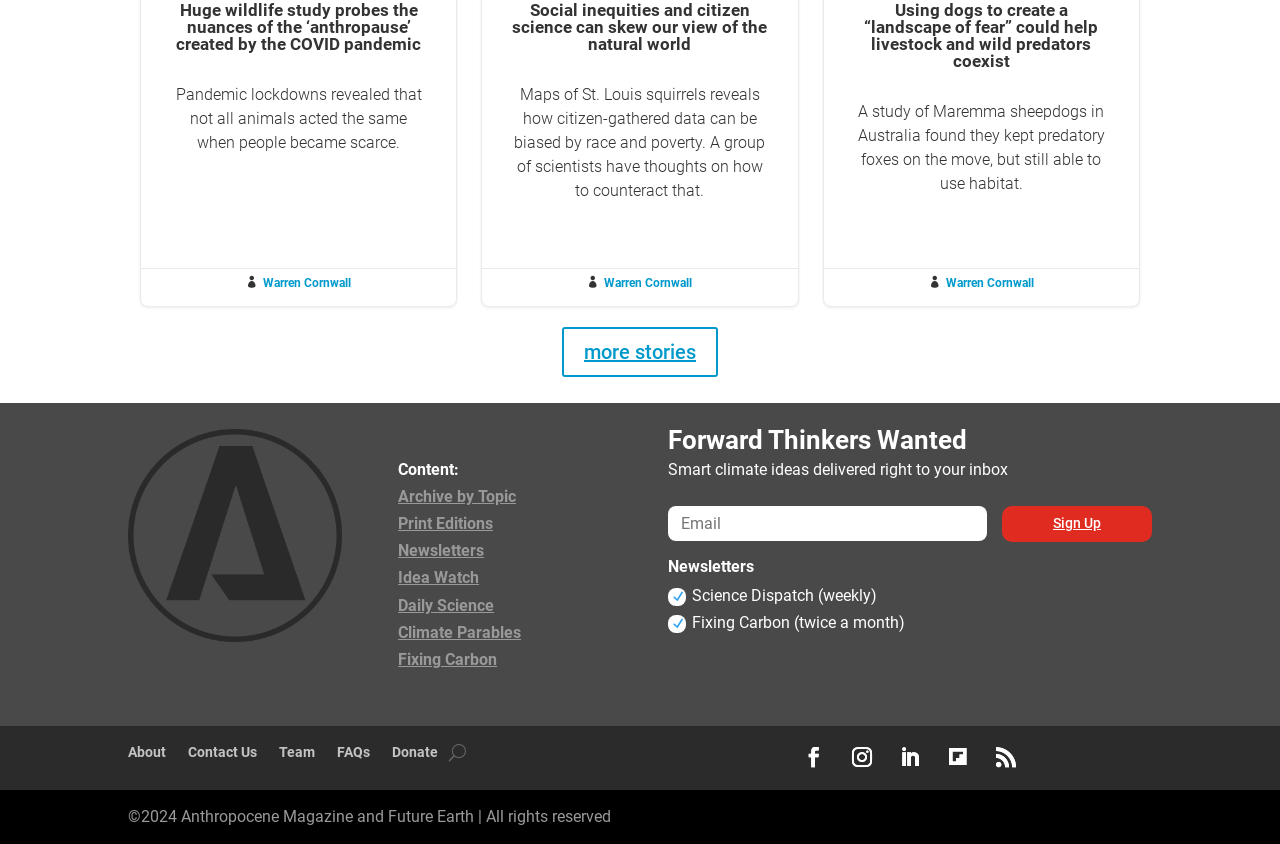Can you provide the bounding box coordinates for the element that should be clicked to implement the instruction: "Learn about the team"?

[0.218, 0.883, 0.246, 0.909]